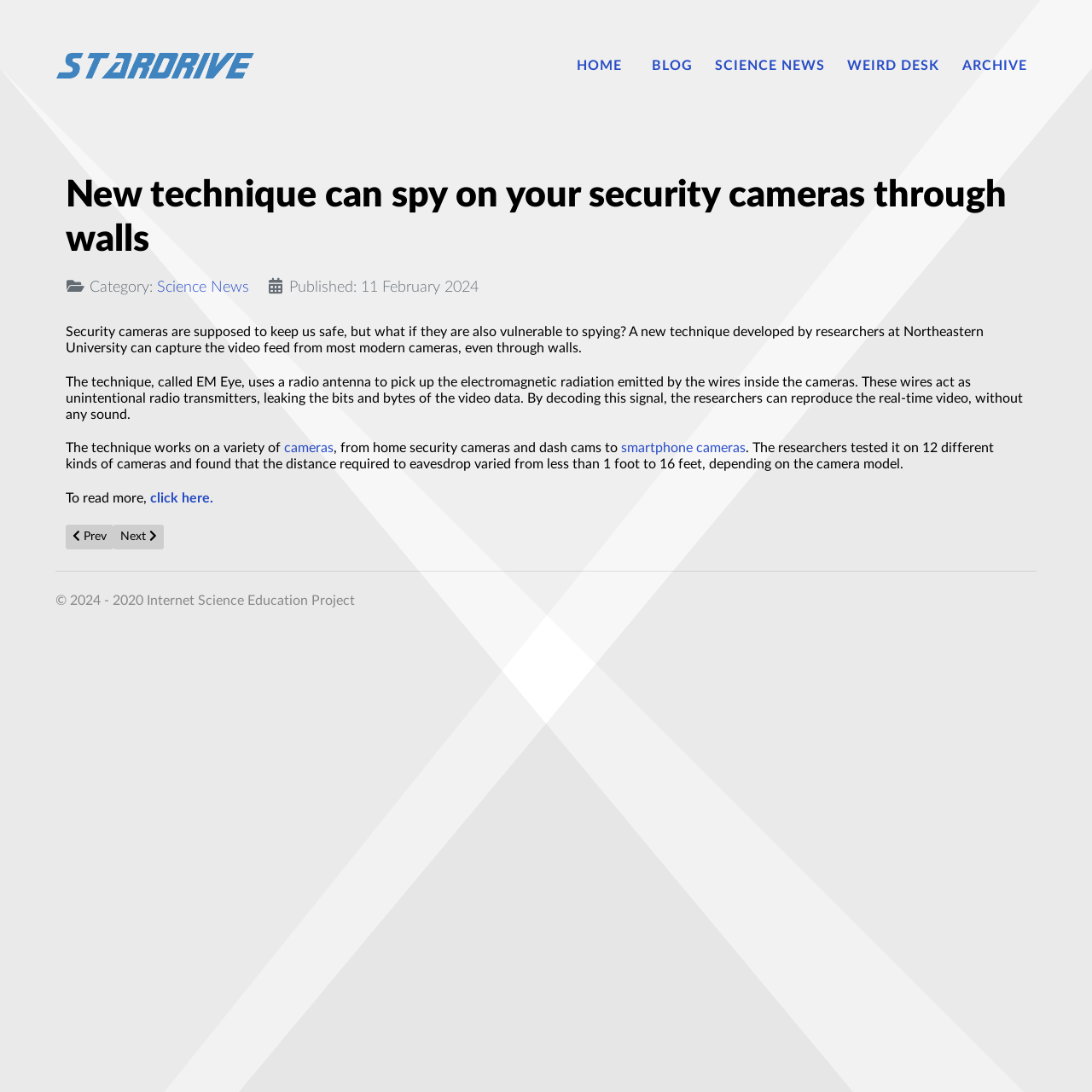Based on the description "HOME", find the bounding box of the specified UI element.

None